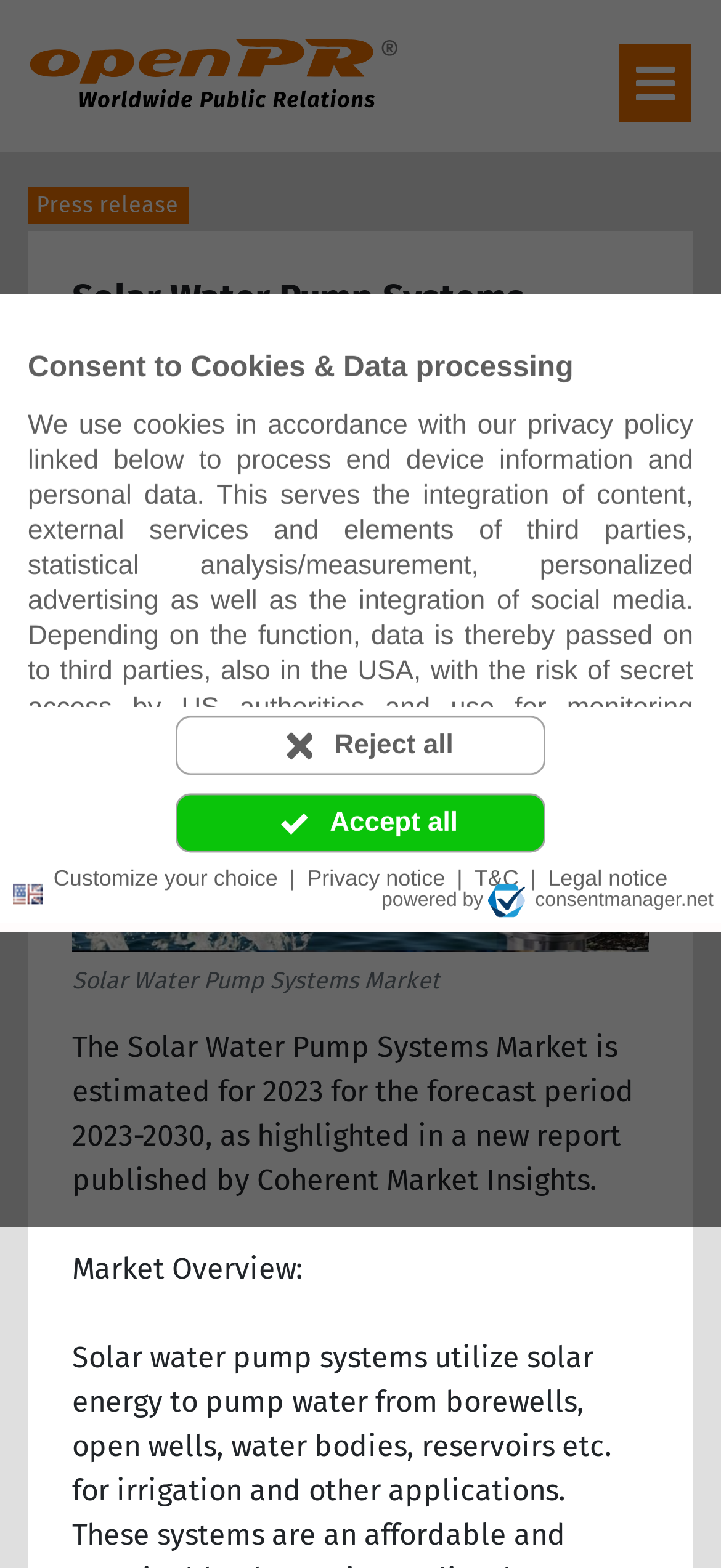Specify the bounding box coordinates of the element's area that should be clicked to execute the given instruction: "Read the 'Press release' article". The coordinates should be four float numbers between 0 and 1, i.e., [left, top, right, bottom].

[0.051, 0.123, 0.248, 0.139]